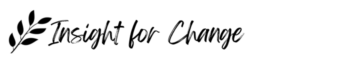What is the significance of the leaf motif?
Based on the screenshot, respond with a single word or phrase.

Growth and transformation